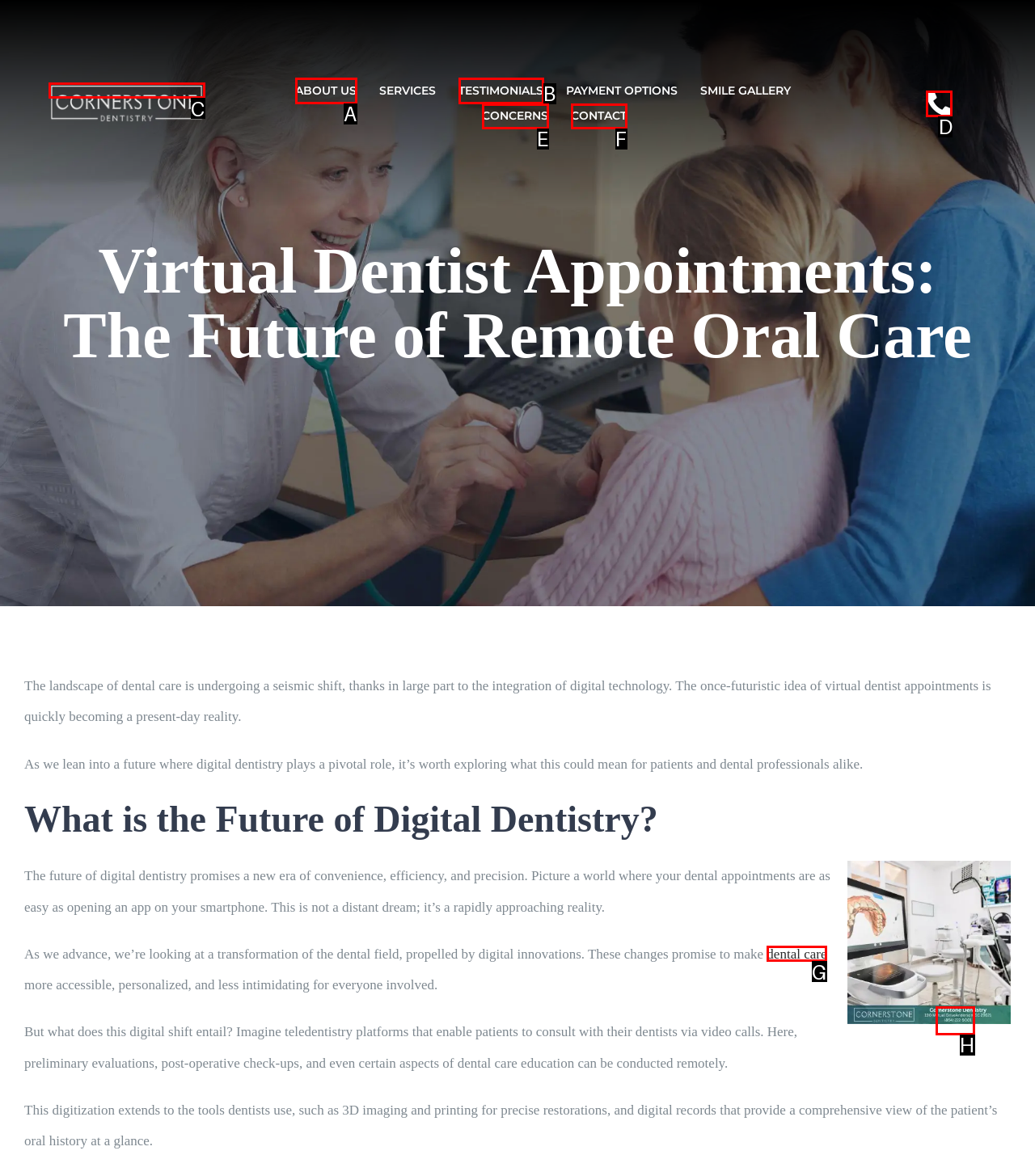For the instruction: Click the link to call 8642229001, which HTML element should be clicked?
Respond with the letter of the appropriate option from the choices given.

D